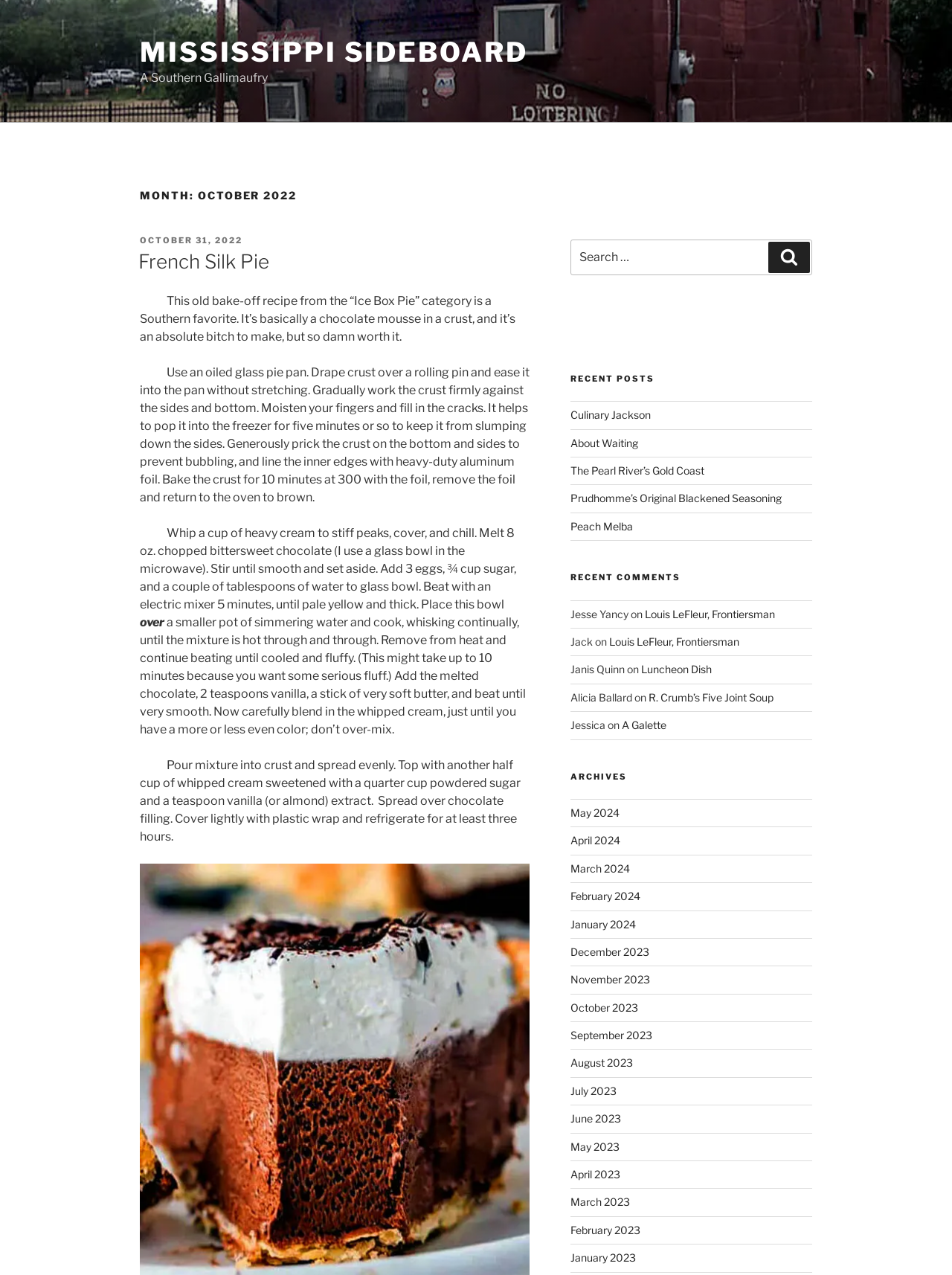Give a short answer to this question using one word or a phrase:
What is the purpose of pricking the crust?

to prevent bubbling